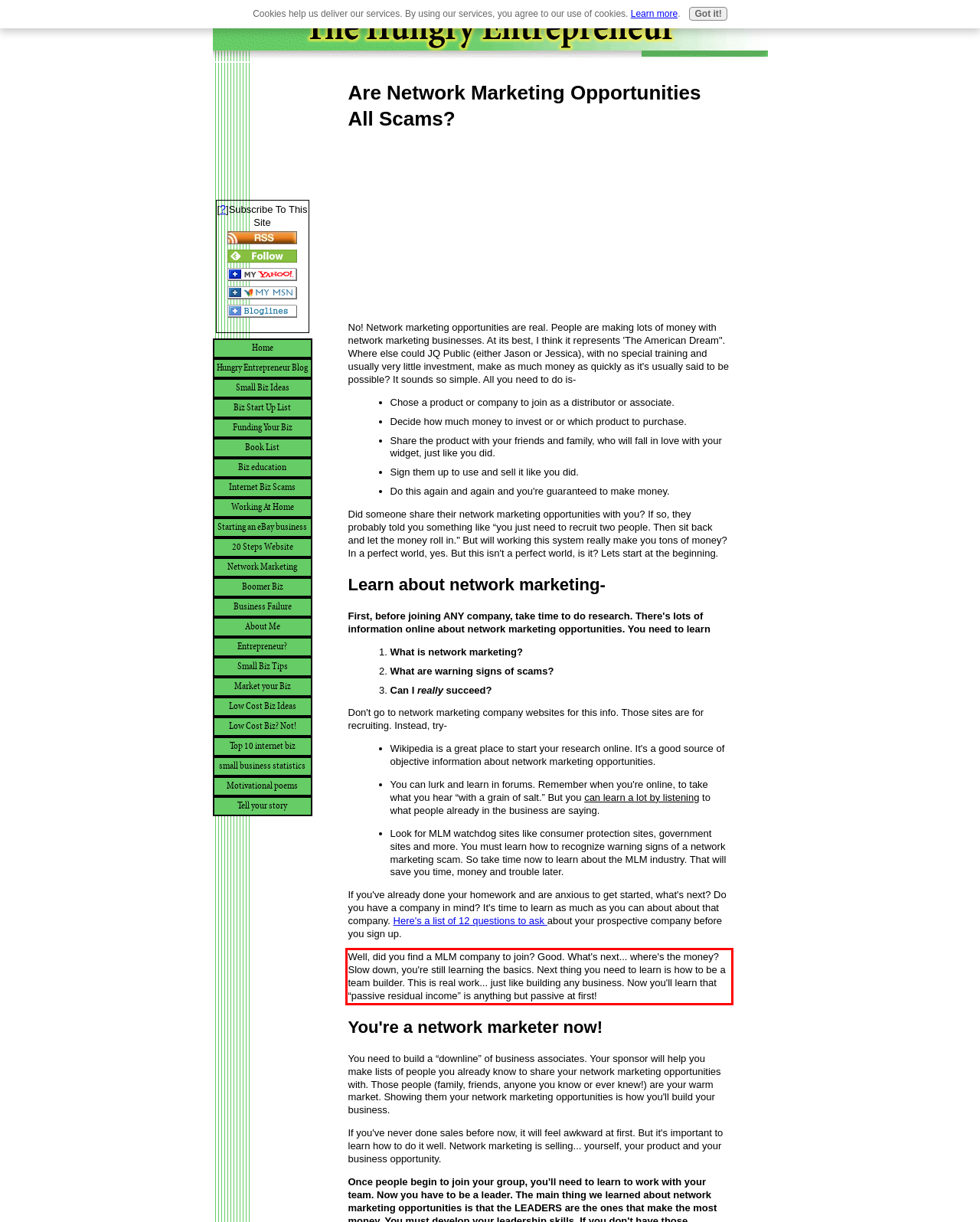You are given a screenshot showing a webpage with a red bounding box. Perform OCR to capture the text within the red bounding box.

Well, did you find a MLM company to join? Good. What's next... where's the money? Slow down, you're still learning the basics. Next thing you need to learn is how to be a team builder. This is real work... just like building any business. Now you'll learn that “passive residual income” is anything but passive at first!